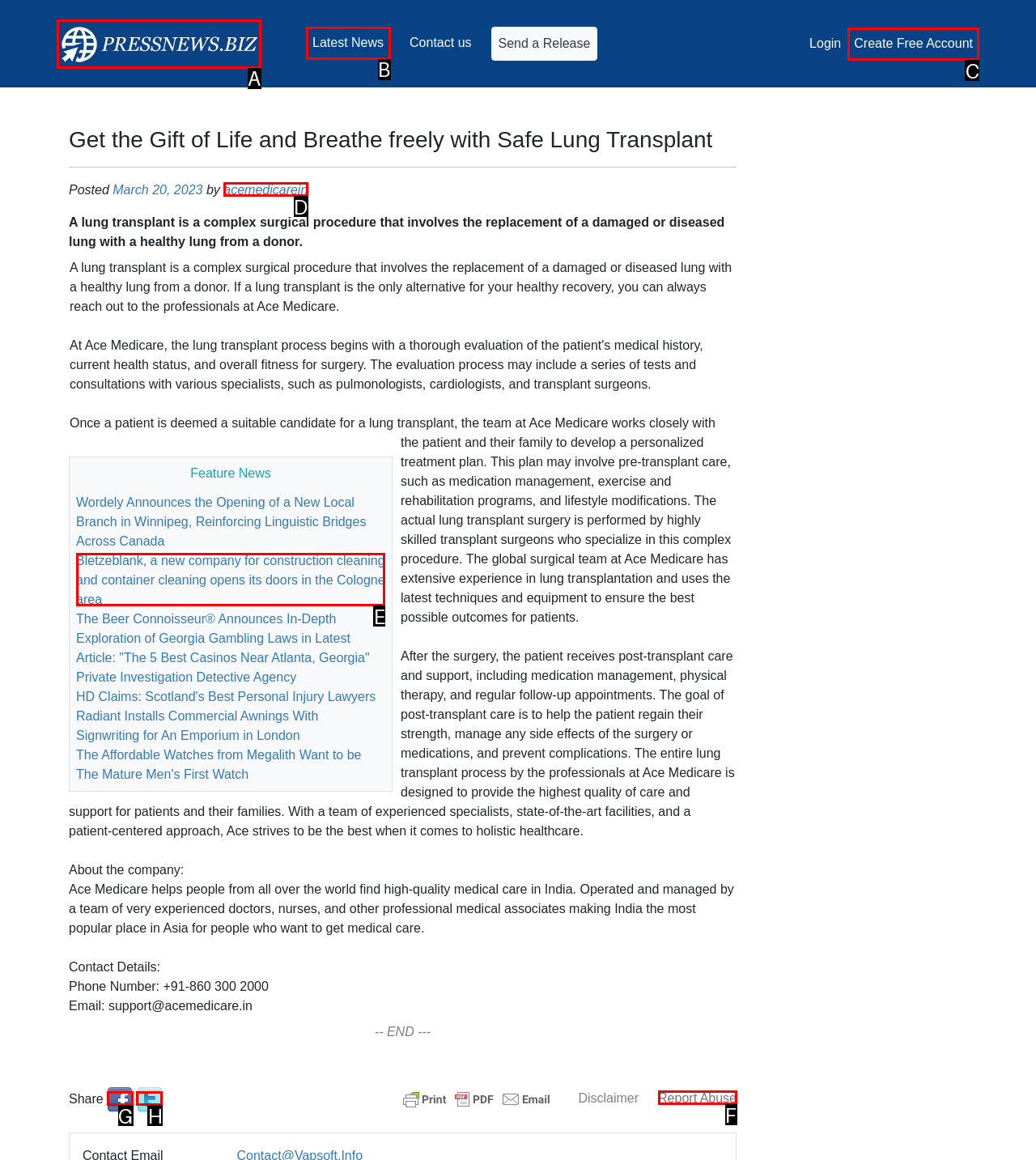Indicate the UI element to click to perform the task: Create a free account. Reply with the letter corresponding to the chosen element.

C